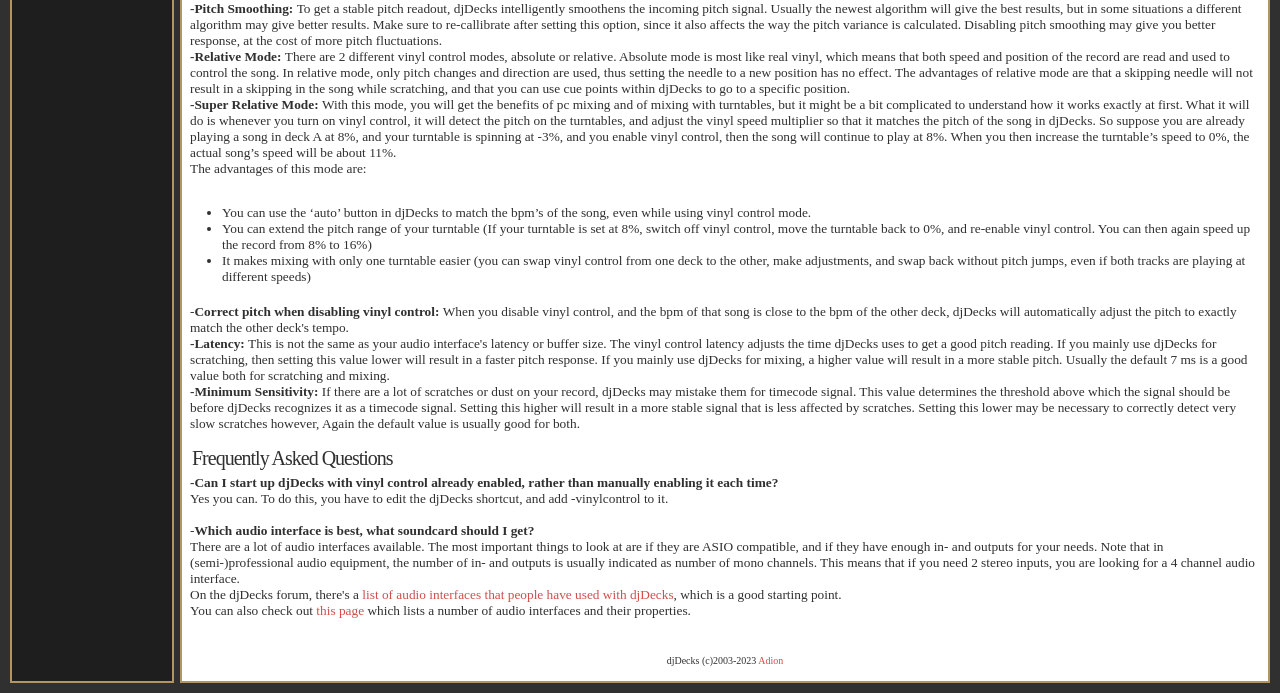What is the advantage of super relative mode?
Examine the webpage screenshot and provide an in-depth answer to the question.

The advantage of super relative mode is that it combines the benefits of pc mixing and of mixing with turntables. It detects the pitch on the turntables and adjusts the vinyl speed multiplier to match the pitch of the song in djDecks, allowing for more flexibility and control.